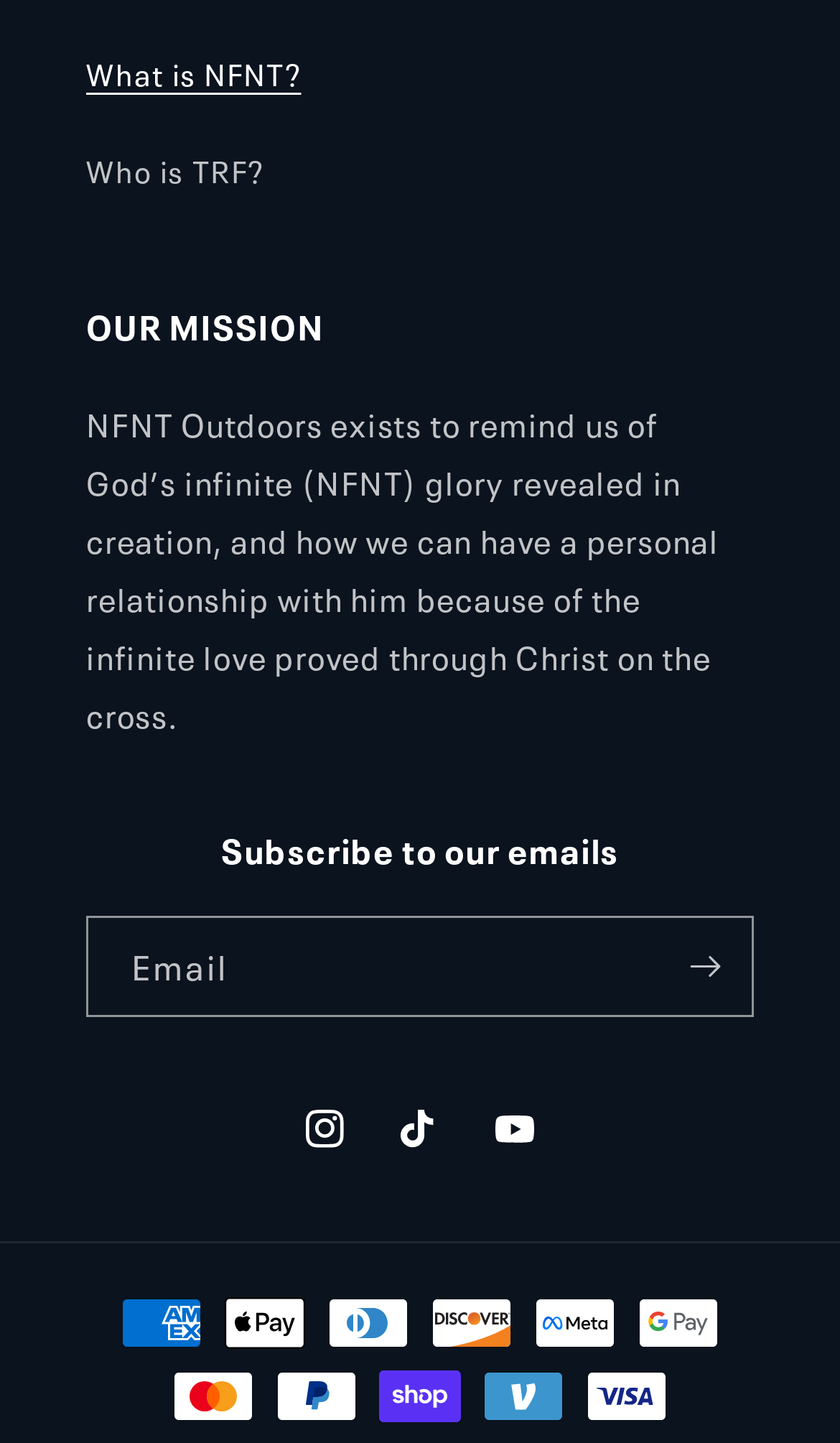How many social media platforms are linked?
Based on the screenshot, answer the question with a single word or phrase.

3